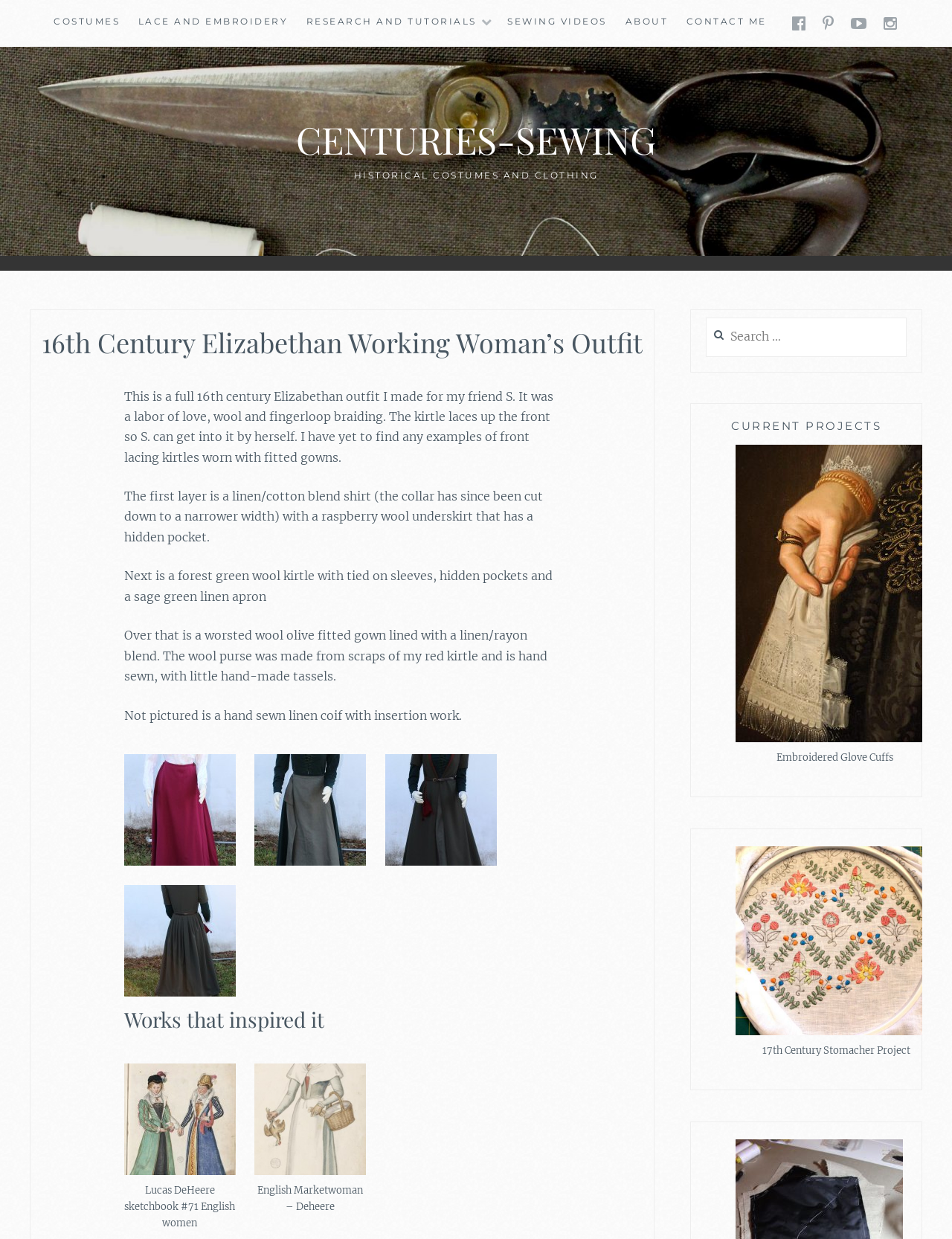What is the material of the underskirt?
Please give a detailed and thorough answer to the question, covering all relevant points.

According to the text, 'The first layer is a linen/cotton blend shirt... with a raspberry wool underskirt that has a hidden pocket.' This indicates that the material of the underskirt is raspberry wool.